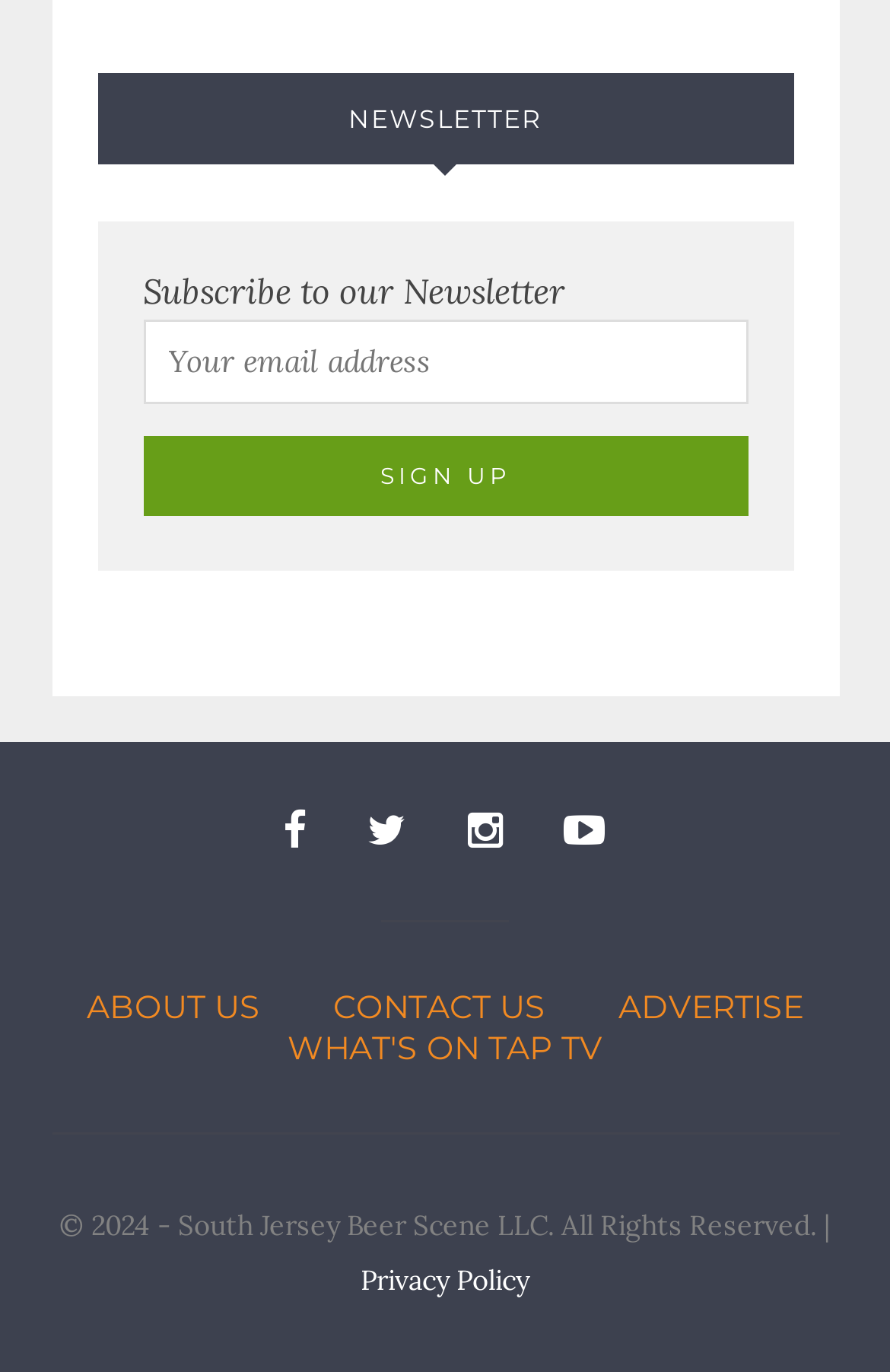Please determine the bounding box coordinates of the element's region to click in order to carry out the following instruction: "Visit ABOUT US page". The coordinates should be four float numbers between 0 and 1, i.e., [left, top, right, bottom].

[0.097, 0.719, 0.292, 0.749]